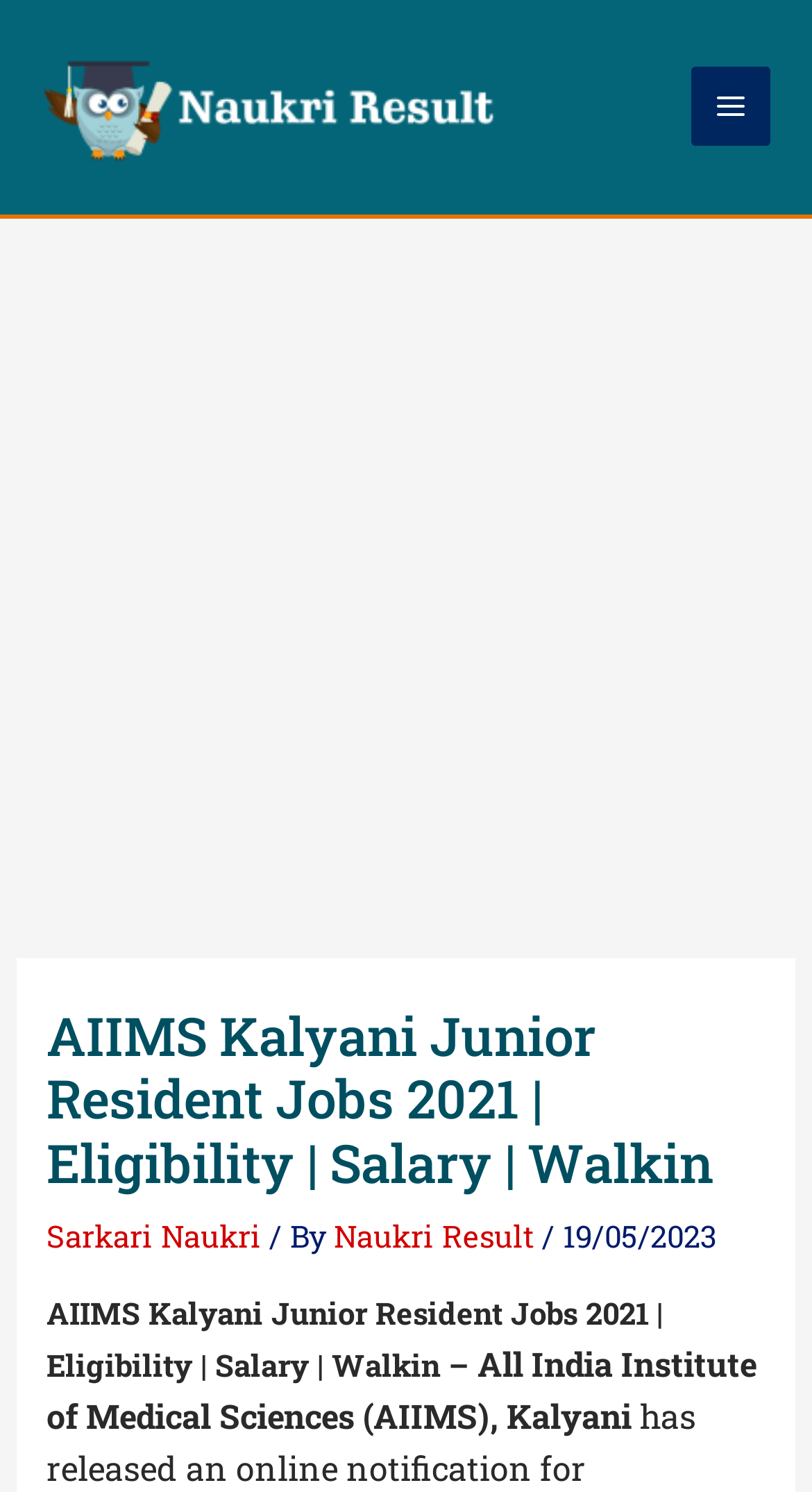Is the job notification for freshers or experienced candidates?
Use the screenshot to answer the question with a single word or phrase.

Both